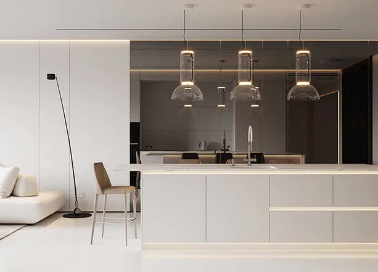Offer a detailed explanation of what is happening in the image.

This image showcases a beautifully designed kitchen that embodies a minimalist aesthetic, featuring a clean and modern layout. The cabinetry is crafted from melamine in a bright white color, reflecting a sleek and contemporary style. Central to the kitchen is a spacious island, perfect for both cooking and entertaining, seamlessly integrated with state-of-the-art appliances.

Prominent in this space are three elegant pendant lights that hang gracefully above the island, casting a soft glow that enhances the inviting atmosphere. The combination of the glossy surfaces and neutral color palette contributes to the overall airiness of the room. 

A stylish dining chair stands beside the island, emphasizing functional design while a modern floor lamp adds a touch of sophistication to the adjacent seating area. The kitchen's layout promotes an open concept, ensuring a seamless flow between cooking and relaxation spaces, making it ideal for social gatherings or family activities. This setting exemplifies a harmonious blend of style and practicality in modern home design.